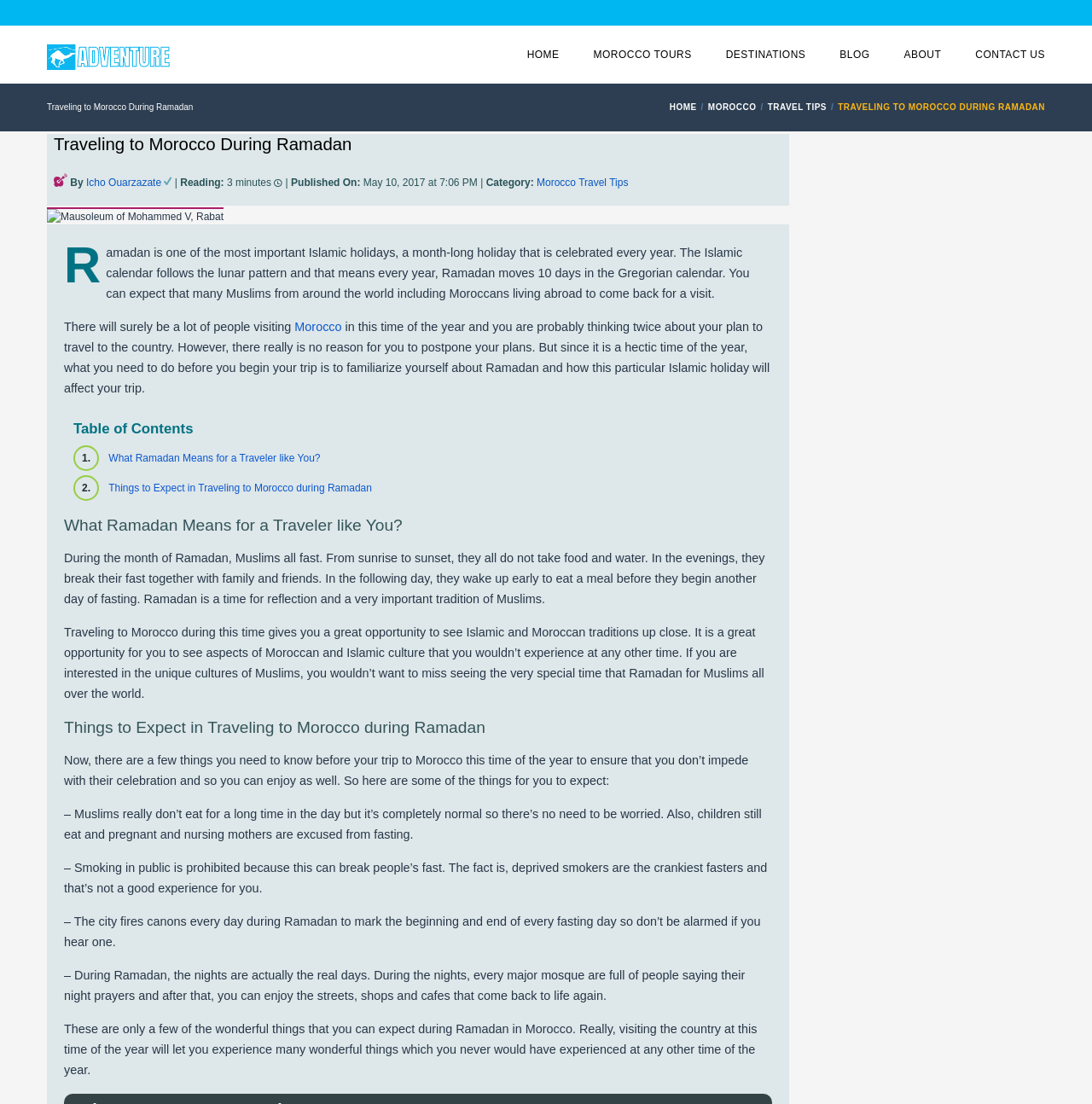Generate a comprehensive description of the contents of the webpage.

This webpage is about traveling to Morocco during Ramadan, a significant Islamic holiday. At the top, there is a navigation menu with links to "HOME", "MOROCCO TOURS", "DESTINATIONS", "BLOG", "ABOUT", and "CONTACT US". Below the navigation menu, there is a title "Traveling to Morocco During Ramadan" and a link to "Desert Morocco Adventure" with an accompanying image.

The main content of the webpage is divided into sections. The first section provides an introduction to Ramadan, explaining that it is a month-long holiday where Muslims fast from sunrise to sunset. The section also mentions that many Muslims visit Morocco during this time, and that travelers can expect a unique cultural experience.

The next section is a table of contents, listing two topics: "What Ramadan Means for a Traveler like You?" and "Things to Expect in Traveling to Morocco during Ramadan". Each topic has a corresponding heading and a detailed description.

The first topic explains what Ramadan means for travelers, describing the fasting tradition and the opportunity to experience Islamic and Moroccan cultures up close. The second topic discusses things to expect when traveling to Morocco during Ramadan, including the fact that Muslims do not eat during the day, smoking is prohibited in public, and the city fires canons to mark the beginning and end of each fasting day. The section also describes the vibrant nightlife during Ramadan, where mosques are filled with people saying their night prayers, and streets, shops, and cafes come back to life.

Throughout the webpage, there are several links to related topics, such as "Morocco" and "Travel Tips", and an image of the Mausoleum of Mohammed V in Rabat. Overall, the webpage provides a detailed guide for travelers planning to visit Morocco during Ramadan, offering insights into the cultural significance of the holiday and practical tips for navigating the country during this time.